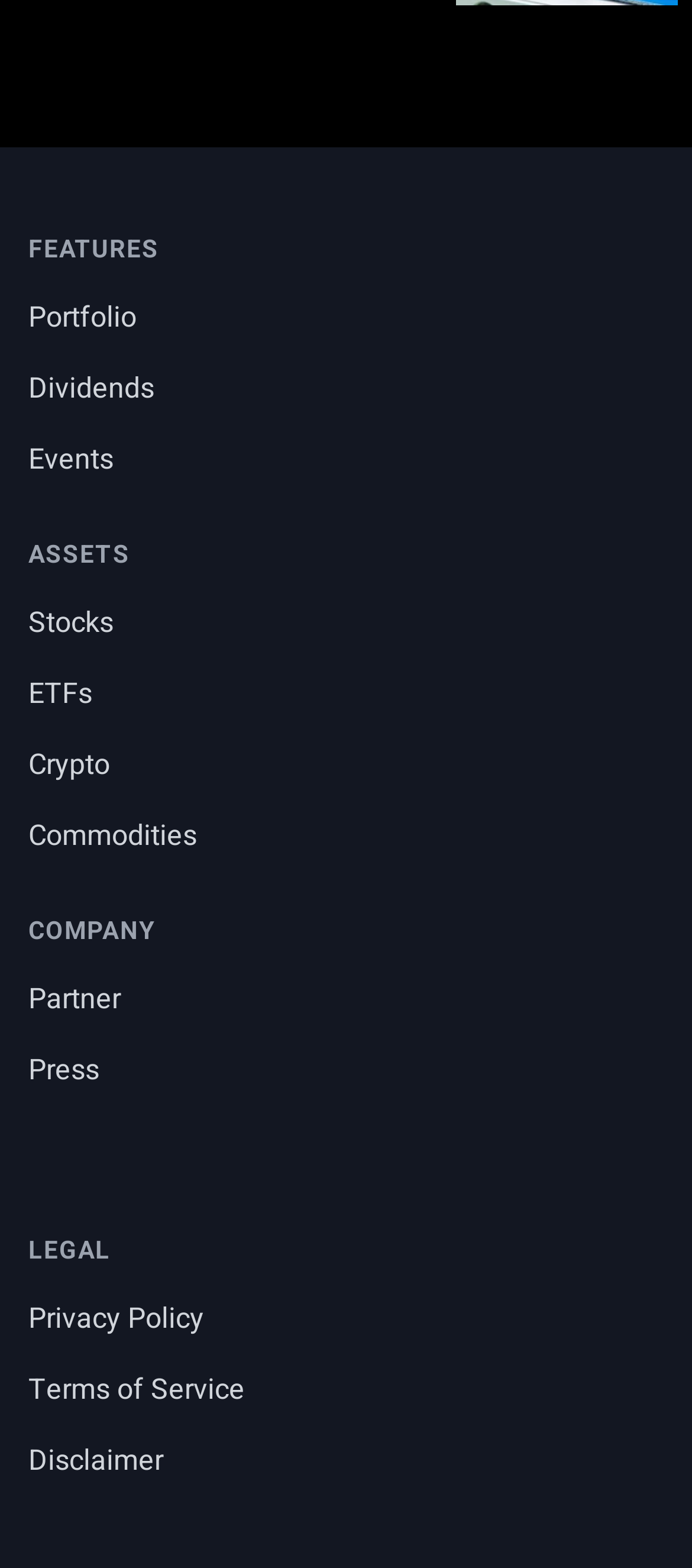What is the first feature listed?
Your answer should be a single word or phrase derived from the screenshot.

Portfolio